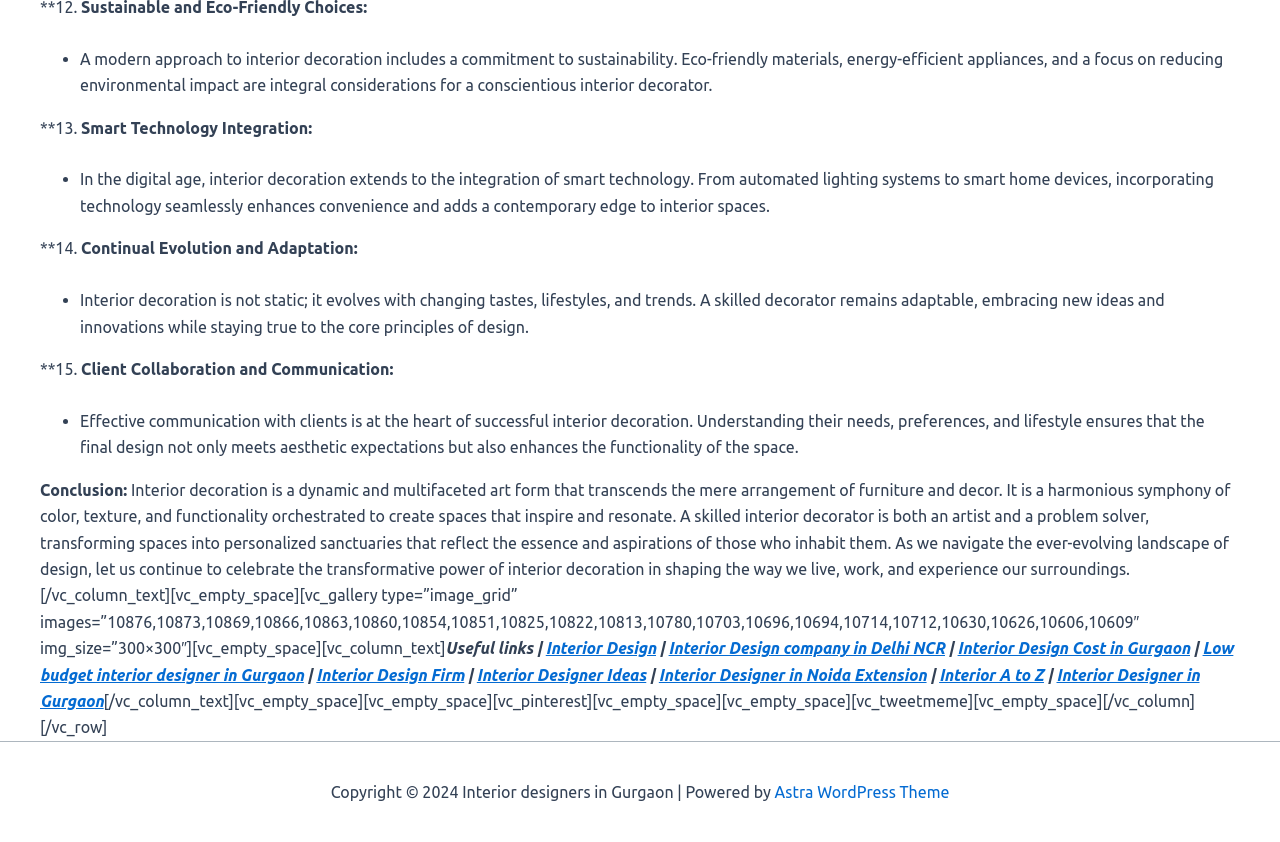Kindly provide the bounding box coordinates of the section you need to click on to fulfill the given instruction: "Click on 'Interior Design company in Delhi NCR'".

[0.522, 0.759, 0.738, 0.78]